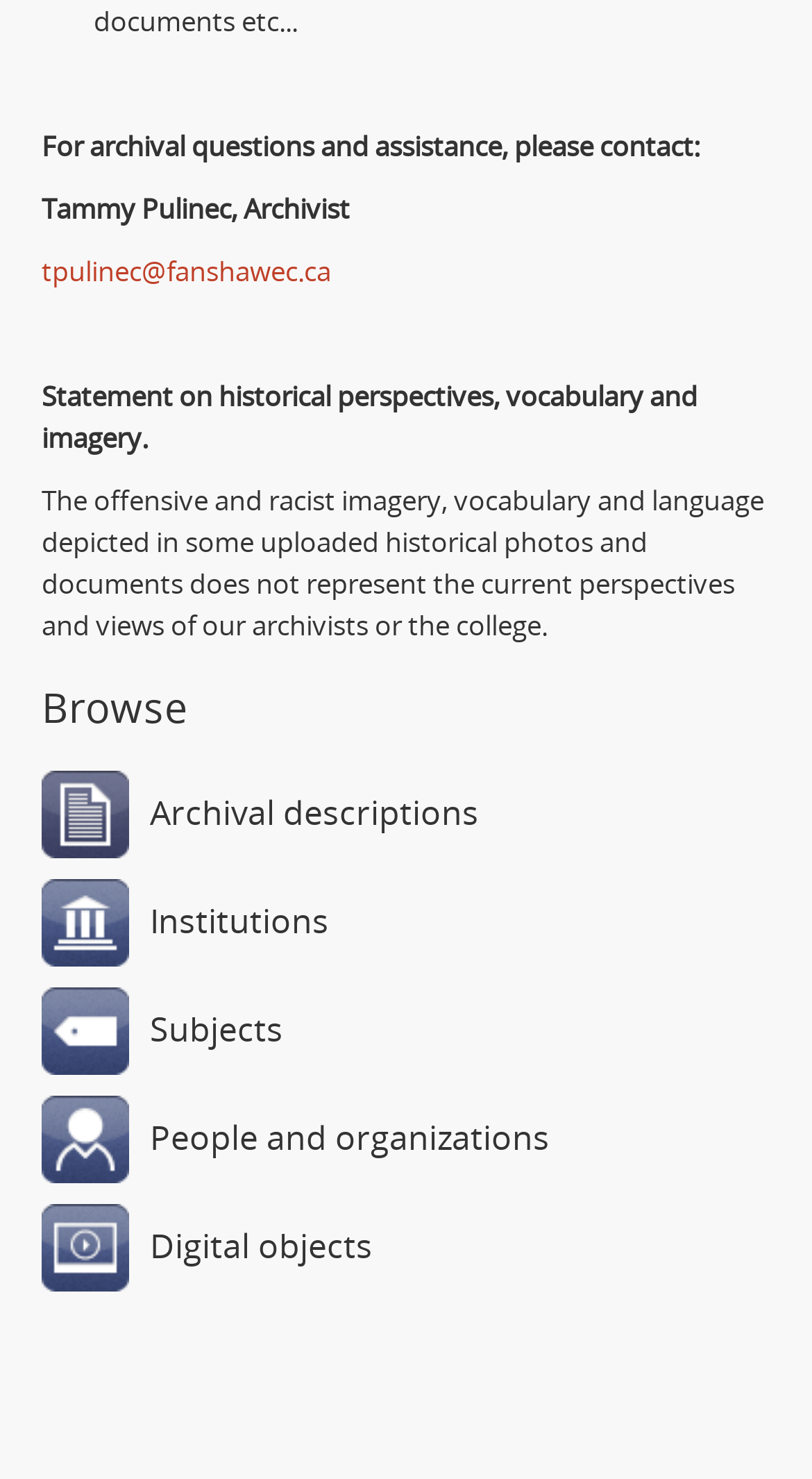Who is the archivist to contact for assistance?
Refer to the image and offer an in-depth and detailed answer to the question.

The webpage provides contact information for archival questions and assistance, stating 'For archival questions and assistance, please contact: Tammy Pulinec, Archivist' with an email link 'tpulinec@fanshawec.ca'.